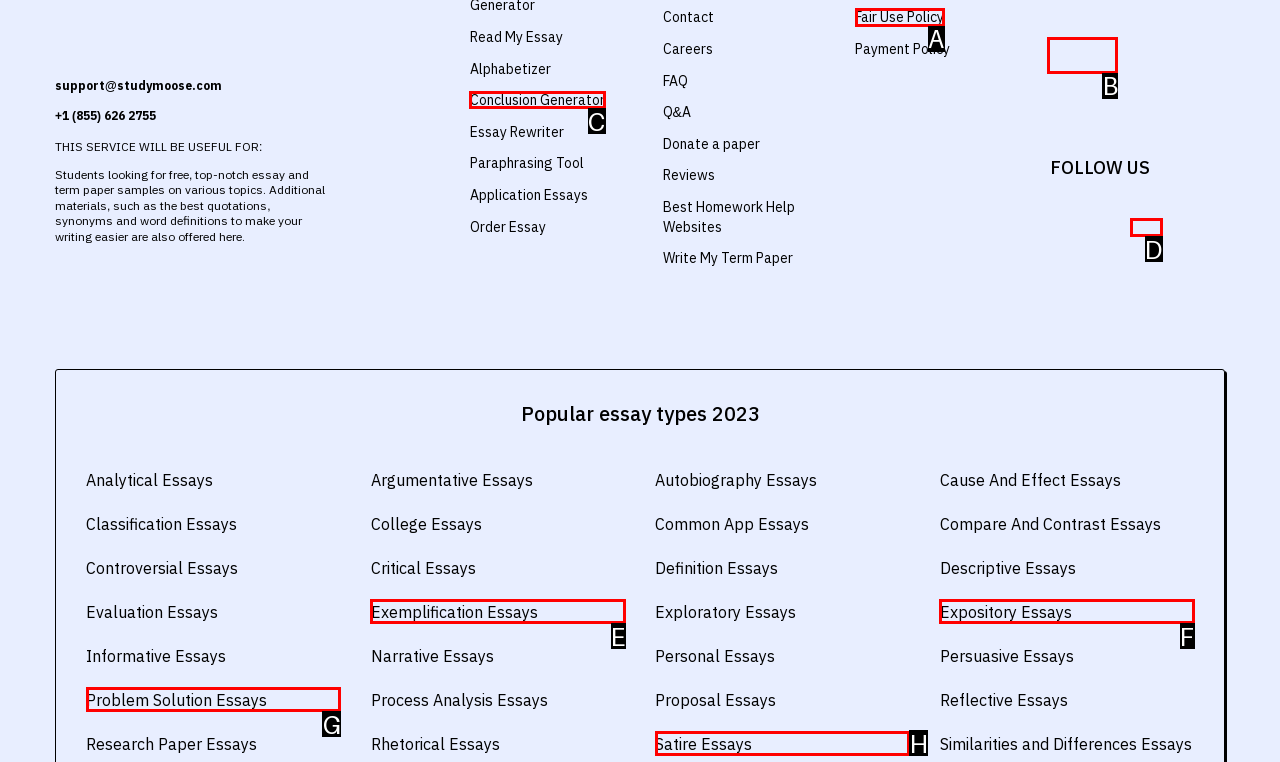From the given options, indicate the letter that corresponds to the action needed to complete this task: Click on 'Conclusion Generator'. Respond with only the letter.

C